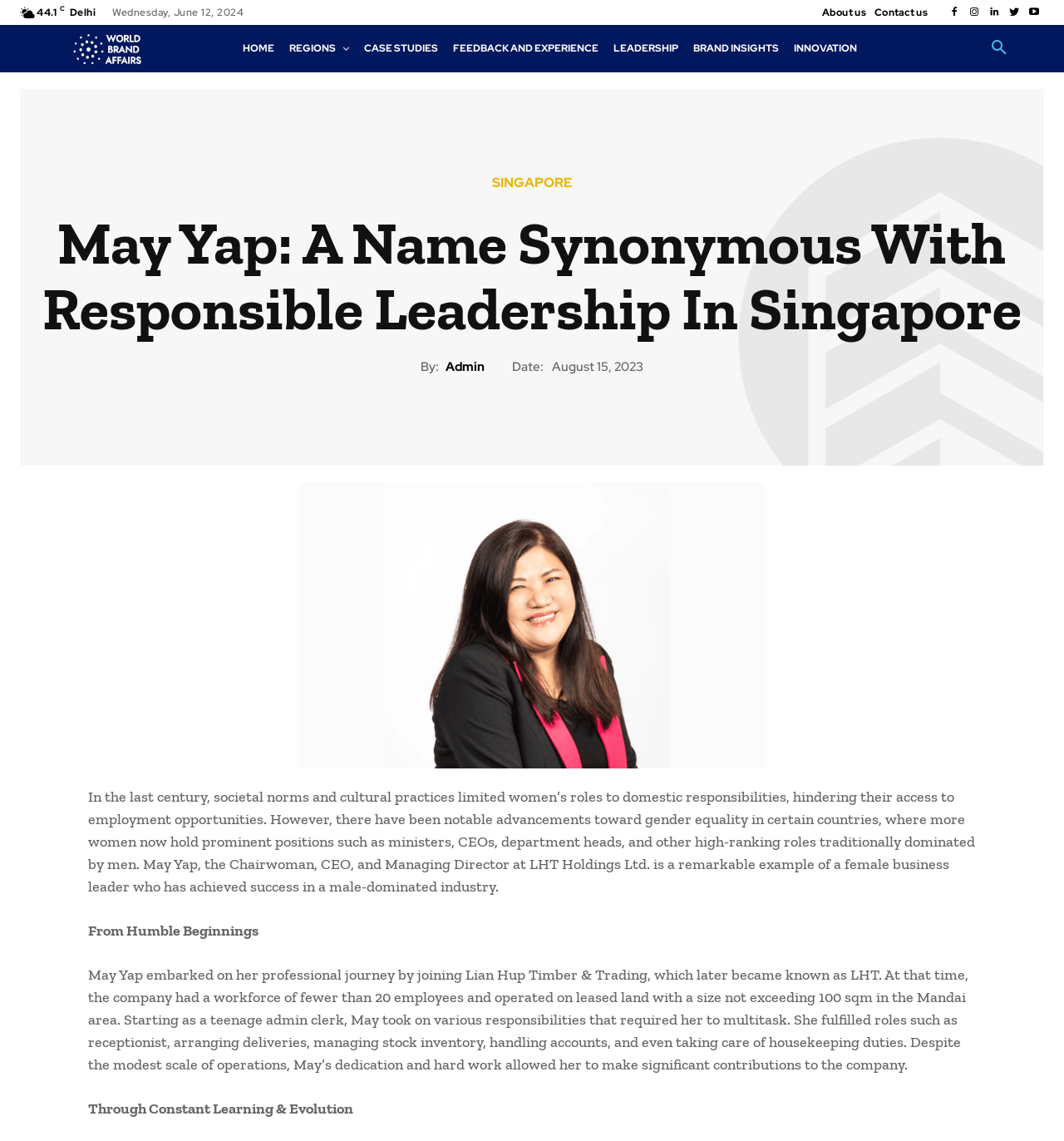Identify the bounding box coordinates for the UI element that matches this description: "Contact us".

[0.822, 0.0, 0.872, 0.022]